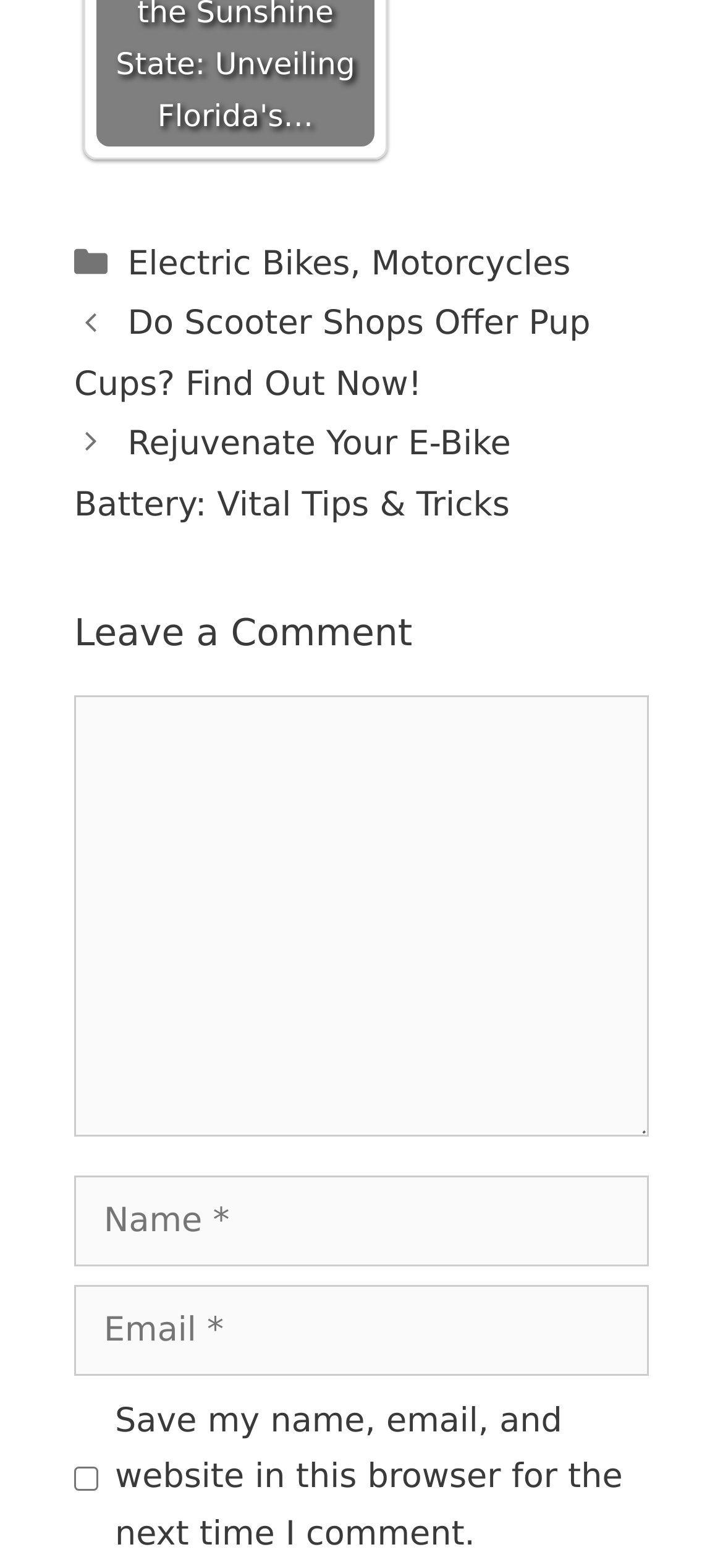Respond to the following query with just one word or a short phrase: 
How many links are listed in the 'Posts' navigation section?

2